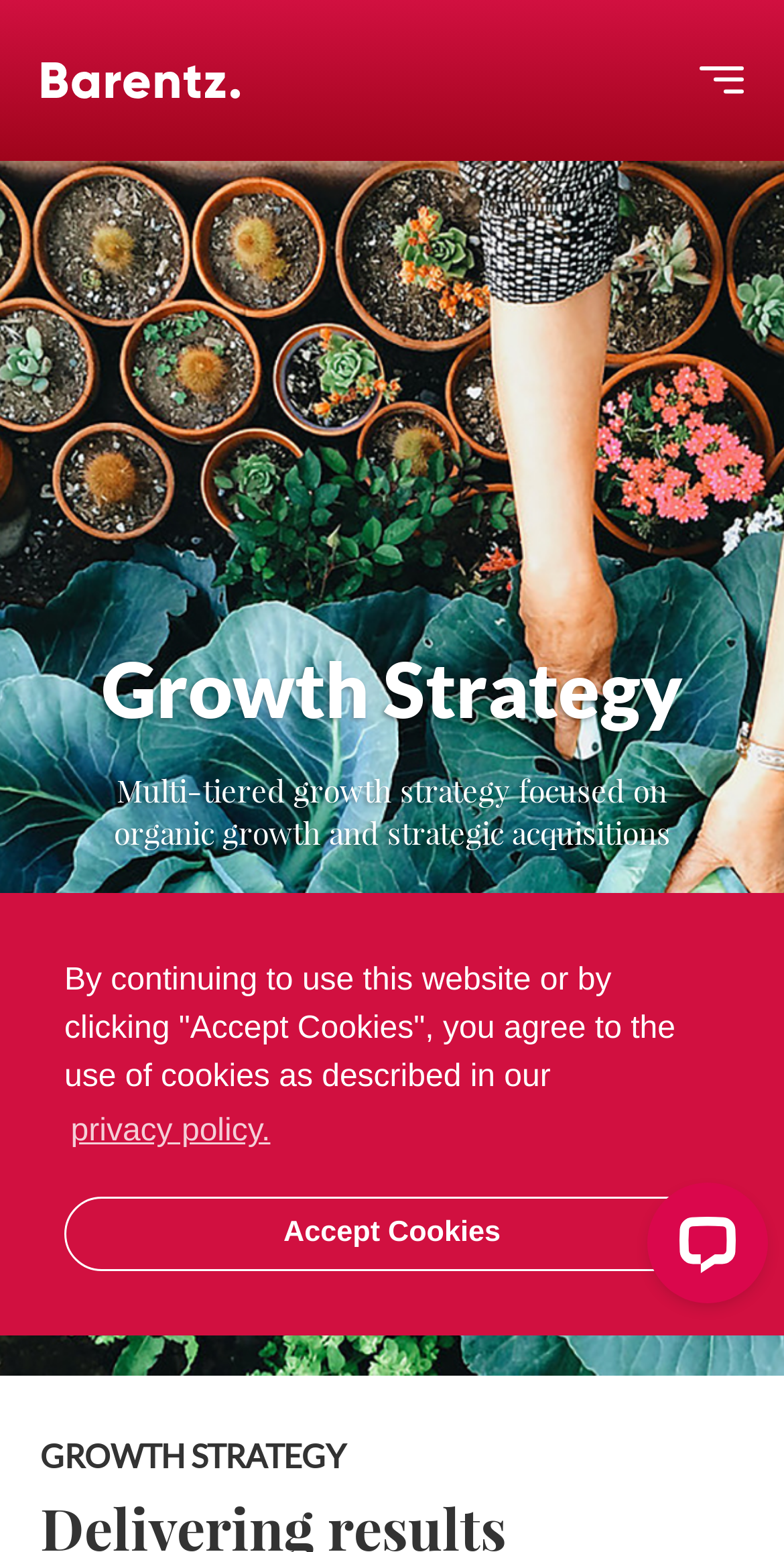Locate the coordinates of the bounding box for the clickable region that fulfills this instruction: "learn more about cookies".

[0.082, 0.71, 0.353, 0.75]